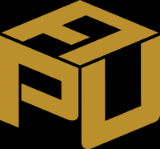Provide a short answer using a single word or phrase for the following question: 
What is the webpage dedicated to?

Electric rate tariffs